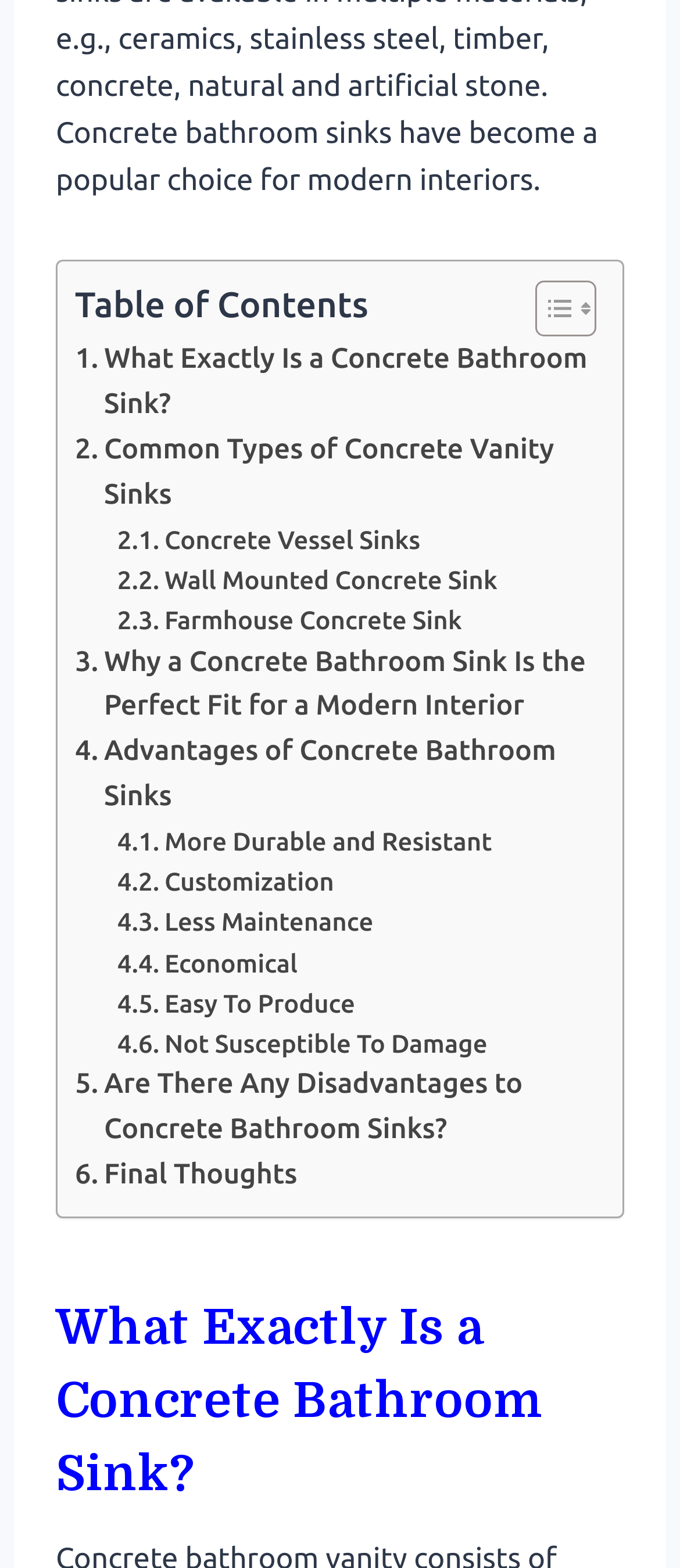Provide the bounding box coordinates of the section that needs to be clicked to accomplish the following instruction: "Click on 'Toggle Table of Content'."

[0.749, 0.178, 0.864, 0.216]